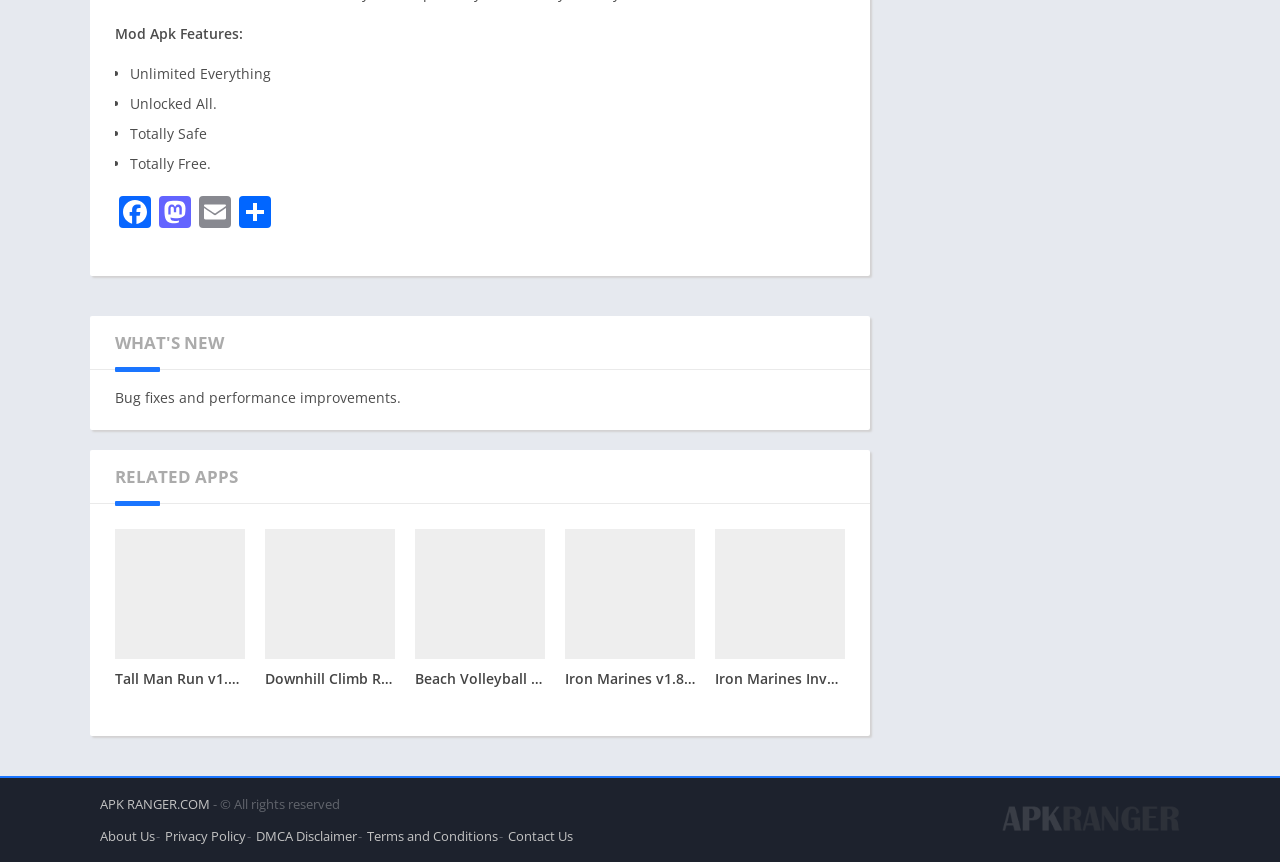Determine the bounding box coordinates for the clickable element required to fulfill the instruction: "View WHAT'S NEW section". Provide the coordinates as four float numbers between 0 and 1, i.e., [left, top, right, bottom].

[0.07, 0.367, 0.68, 0.429]